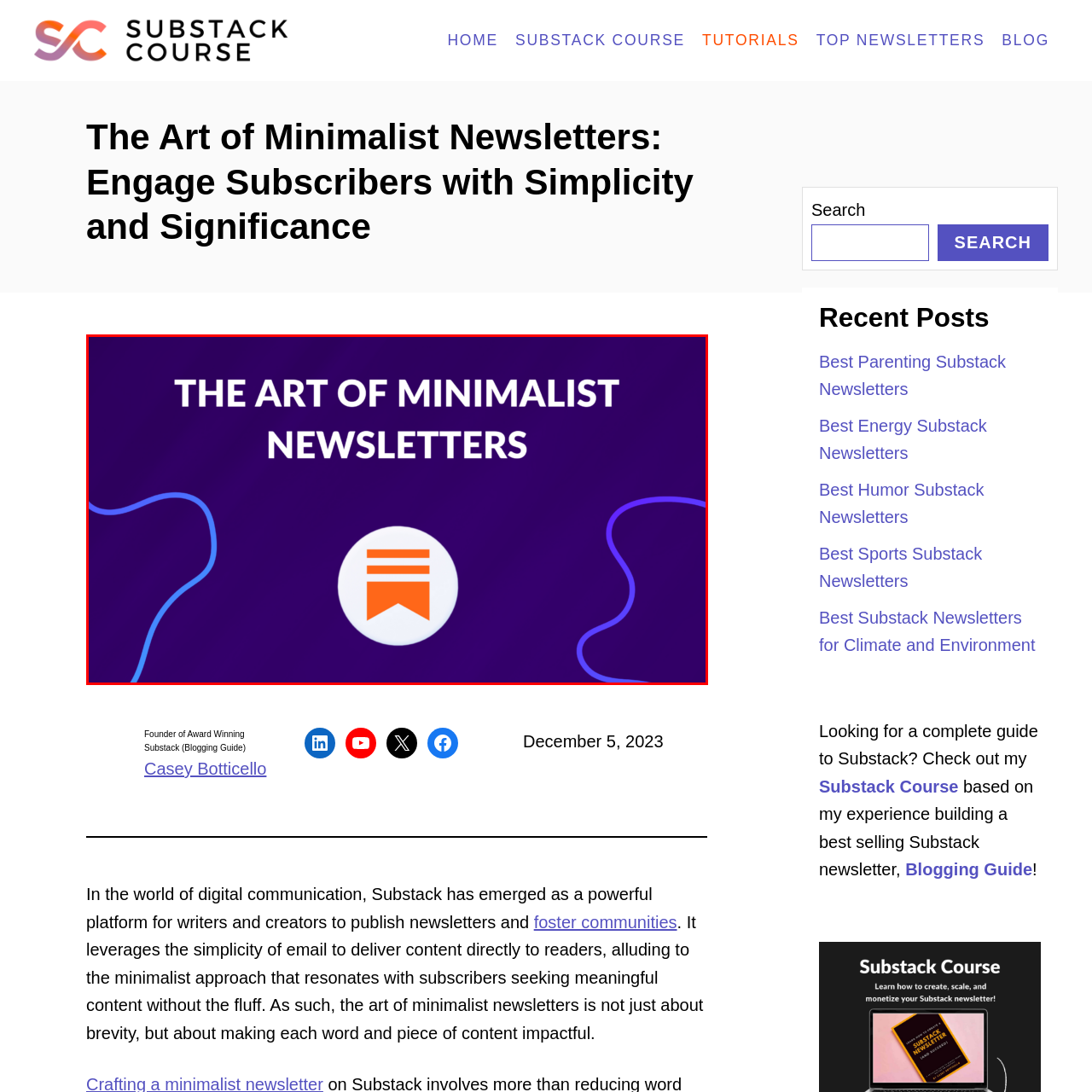Analyze the picture enclosed by the red bounding box and provide a single-word or phrase answer to this question:
What shape is the Substack logo?

Circular